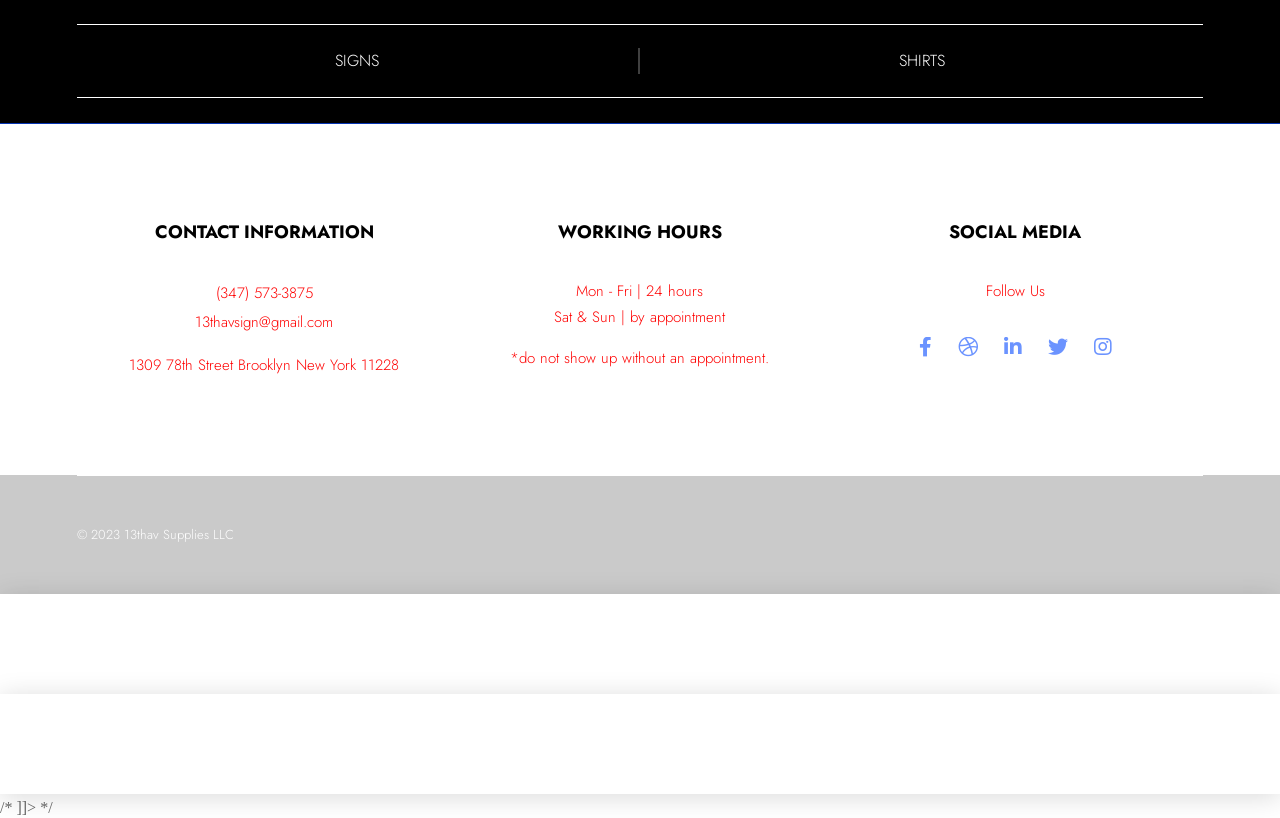How many social media links are available?
Based on the screenshot, answer the question with a single word or phrase.

5